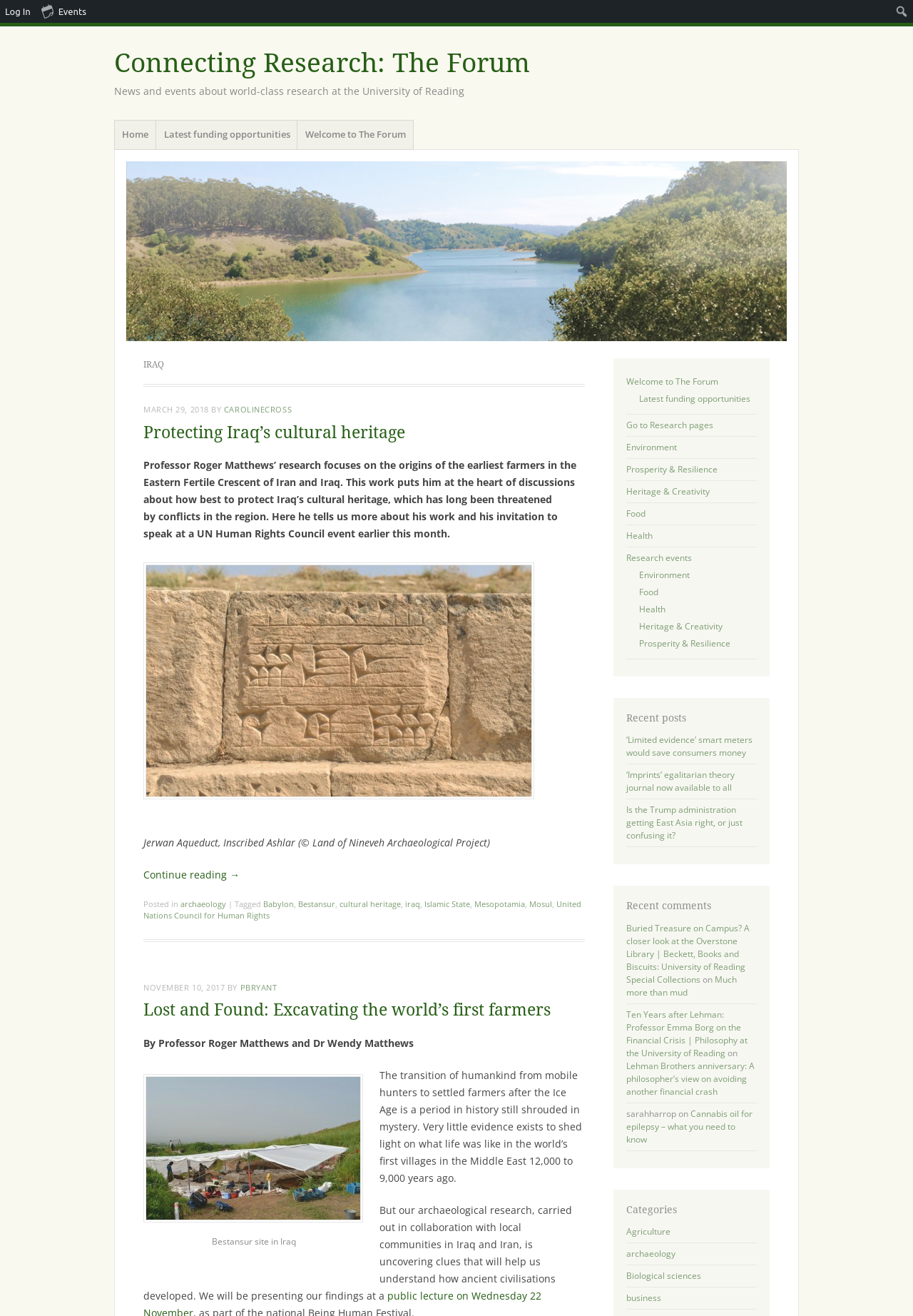Determine the bounding box coordinates of the clickable area required to perform the following instruction: "Explore the 'Recent posts'". The coordinates should be represented as four float numbers between 0 and 1: [left, top, right, bottom].

[0.686, 0.54, 0.829, 0.552]